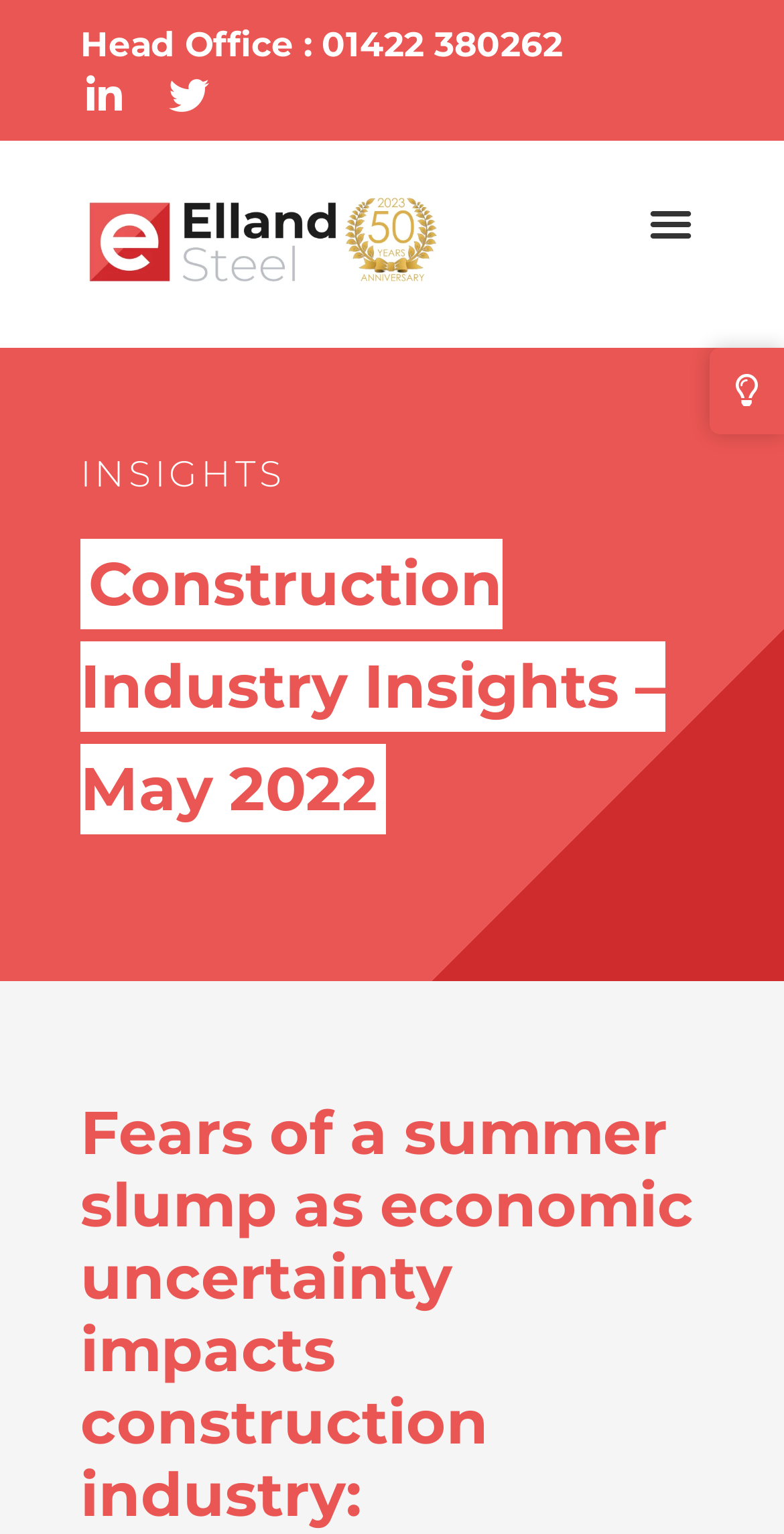What is the name of the newsletter that users can subscribe to?
Based on the visual information, provide a detailed and comprehensive answer.

I found the name of the newsletter by reading the link element with the text 'Subscribe to our Newsletter' located at the bottom of the webpage, which indicates that users can subscribe to 'our Newsletter'.